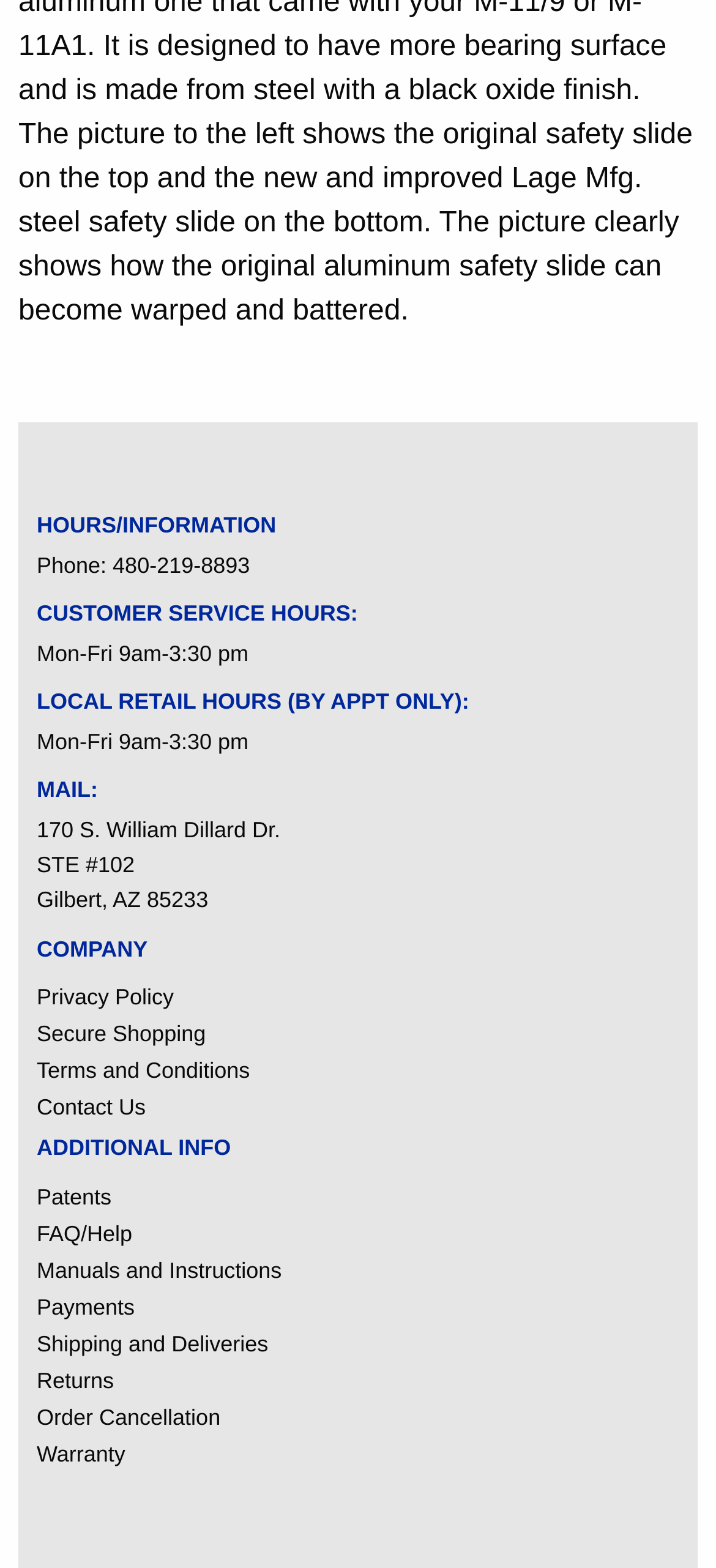Specify the bounding box coordinates of the element's area that should be clicked to execute the given instruction: "Get help with FAQs". The coordinates should be four float numbers between 0 and 1, i.e., [left, top, right, bottom].

[0.051, 0.771, 0.949, 0.794]